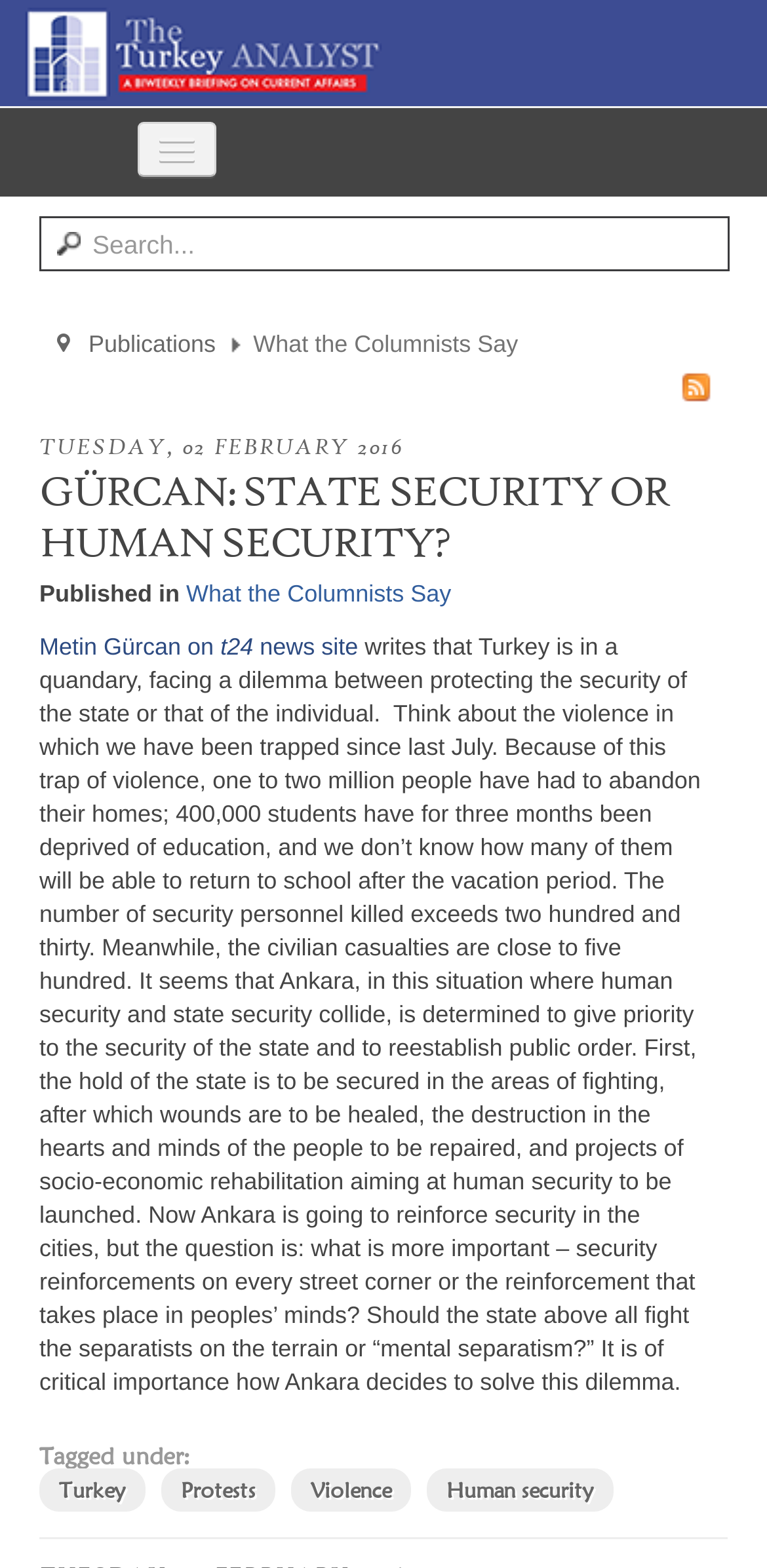Locate the bounding box coordinates of the clickable area needed to fulfill the instruction: "Subscribe to this RSS feed".

[0.887, 0.237, 0.928, 0.257]